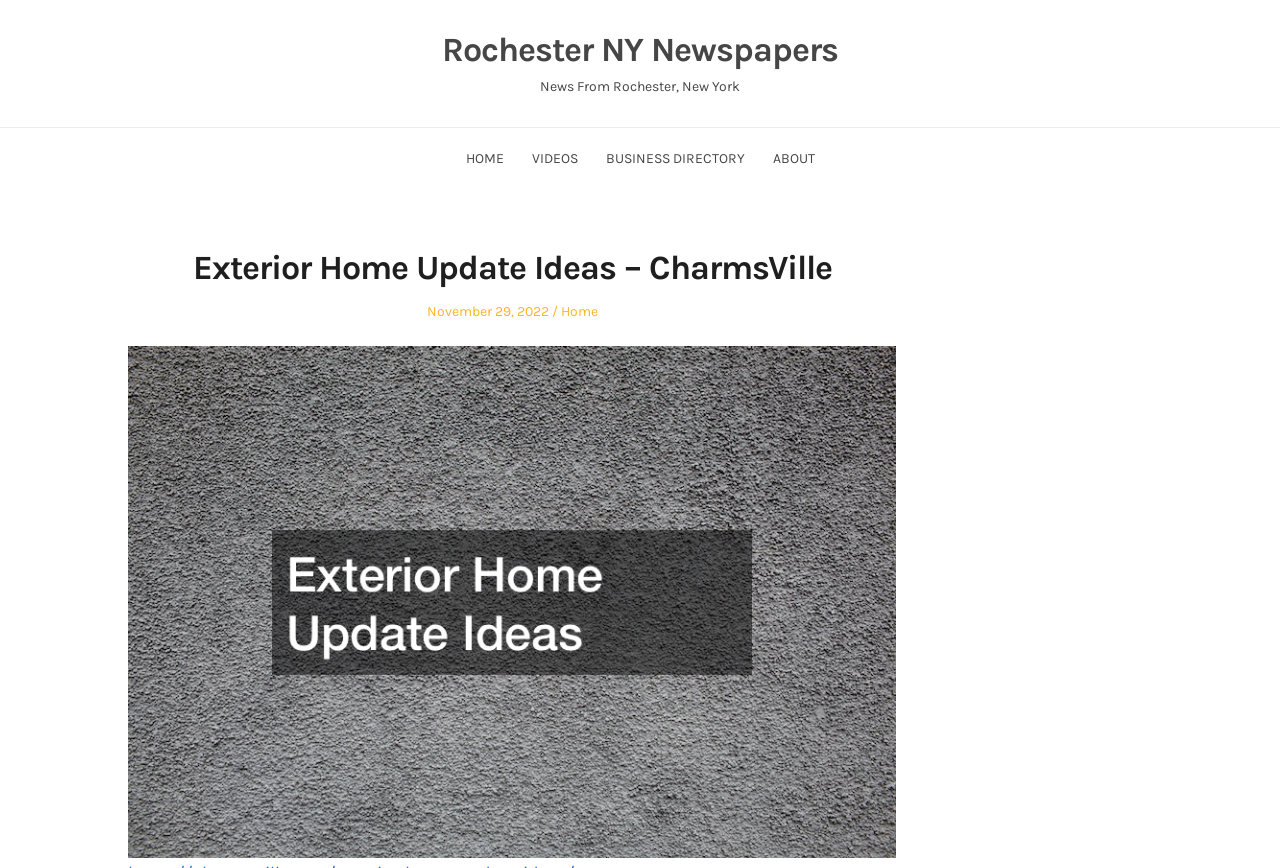Is there an image on the webpage?
Based on the screenshot, answer the question with a single word or phrase.

Yes